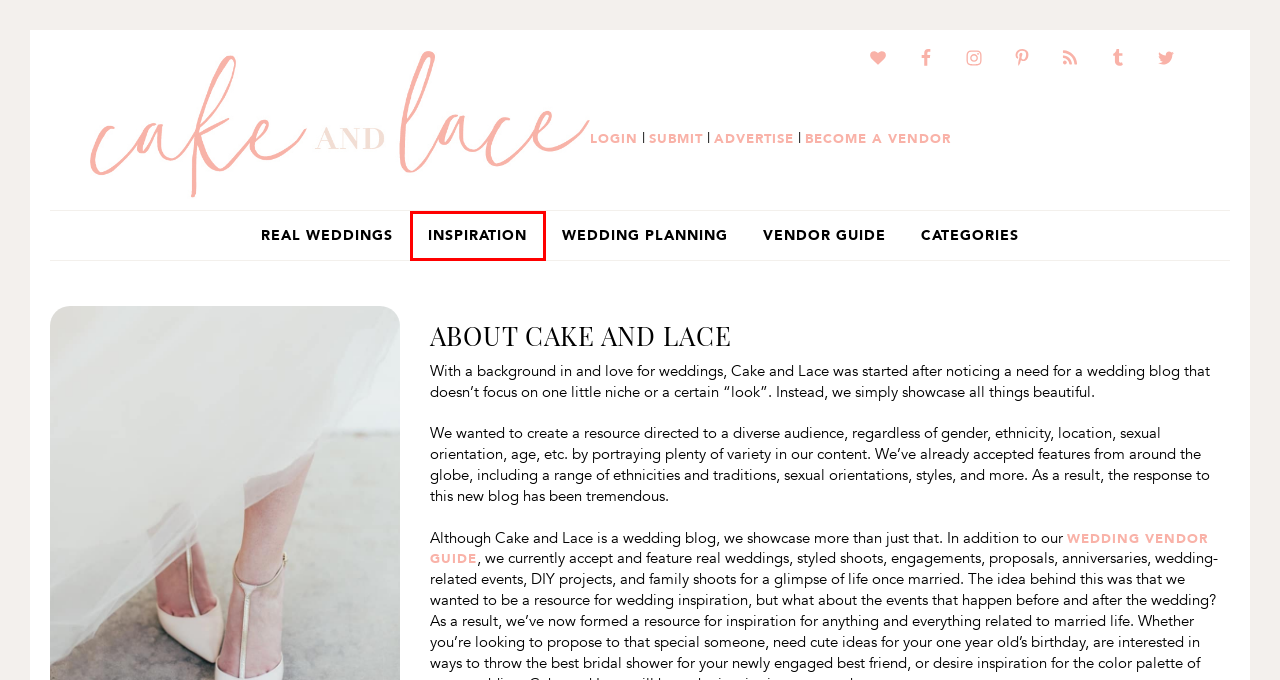Review the screenshot of a webpage containing a red bounding box around an element. Select the description that best matches the new webpage after clicking the highlighted element. The options are:
A. Wedding Planning | Cake and Lace - wedding inspiration, wedding vendors, and more
B. Vendor Guide | Cake & Lace Wedding Blog
C. Real Weddings | Cake and Lace - wedding inspiration, wedding vendors, and more
D. Login | Cake & Lace Wedding Blog
E. Join the Cake and Lace Vendor Guide of Wedding Vendors
F. Find Your Wedding Vendors | Cake and Lace - a wedding blog
G. Advertise Your Wedding Business with Cake and Lace
H. Styled Shoots | Cake and Lace - wedding inspiration, wedding vendors, and more

H